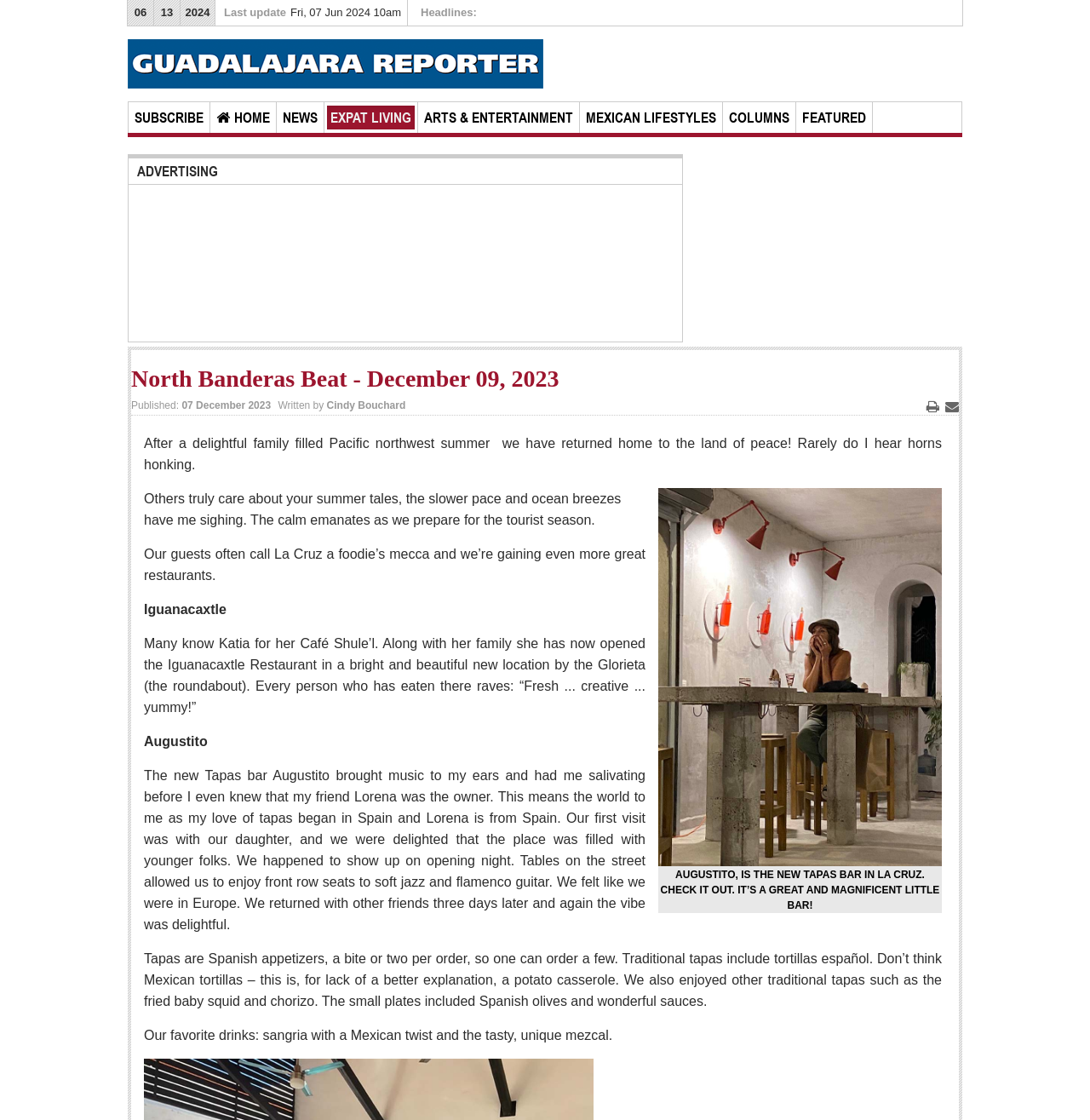Show me the bounding box coordinates of the clickable region to achieve the task as per the instruction: "Read the 'North Banderas Beat - December 09, 2023' article".

[0.12, 0.327, 0.513, 0.35]